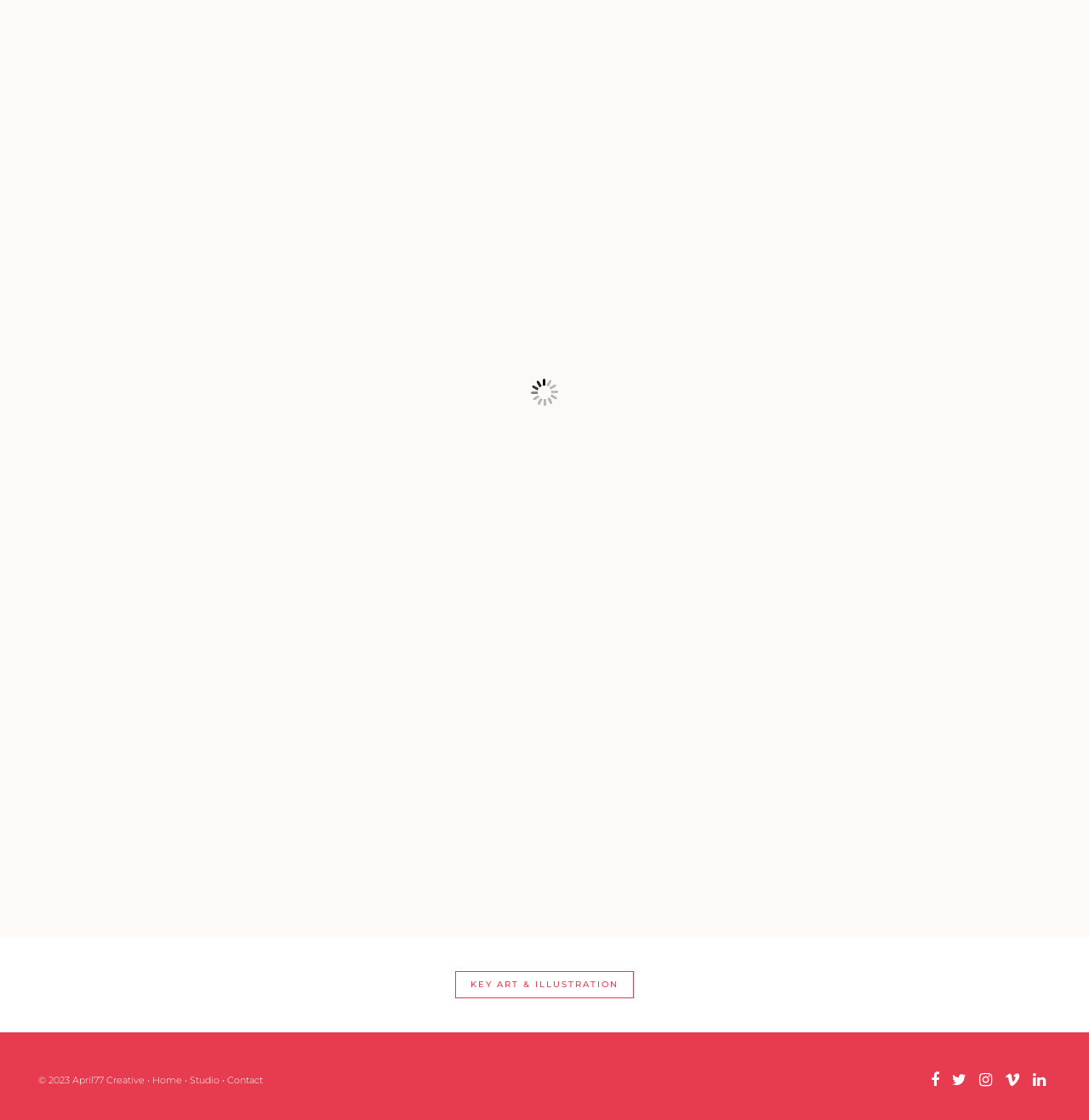Ascertain the bounding box coordinates for the UI element detailed here: "KEY ART & ILLUSTRATION". The coordinates should be provided as [left, top, right, bottom] with each value being a float between 0 and 1.

[0.418, 0.867, 0.582, 0.891]